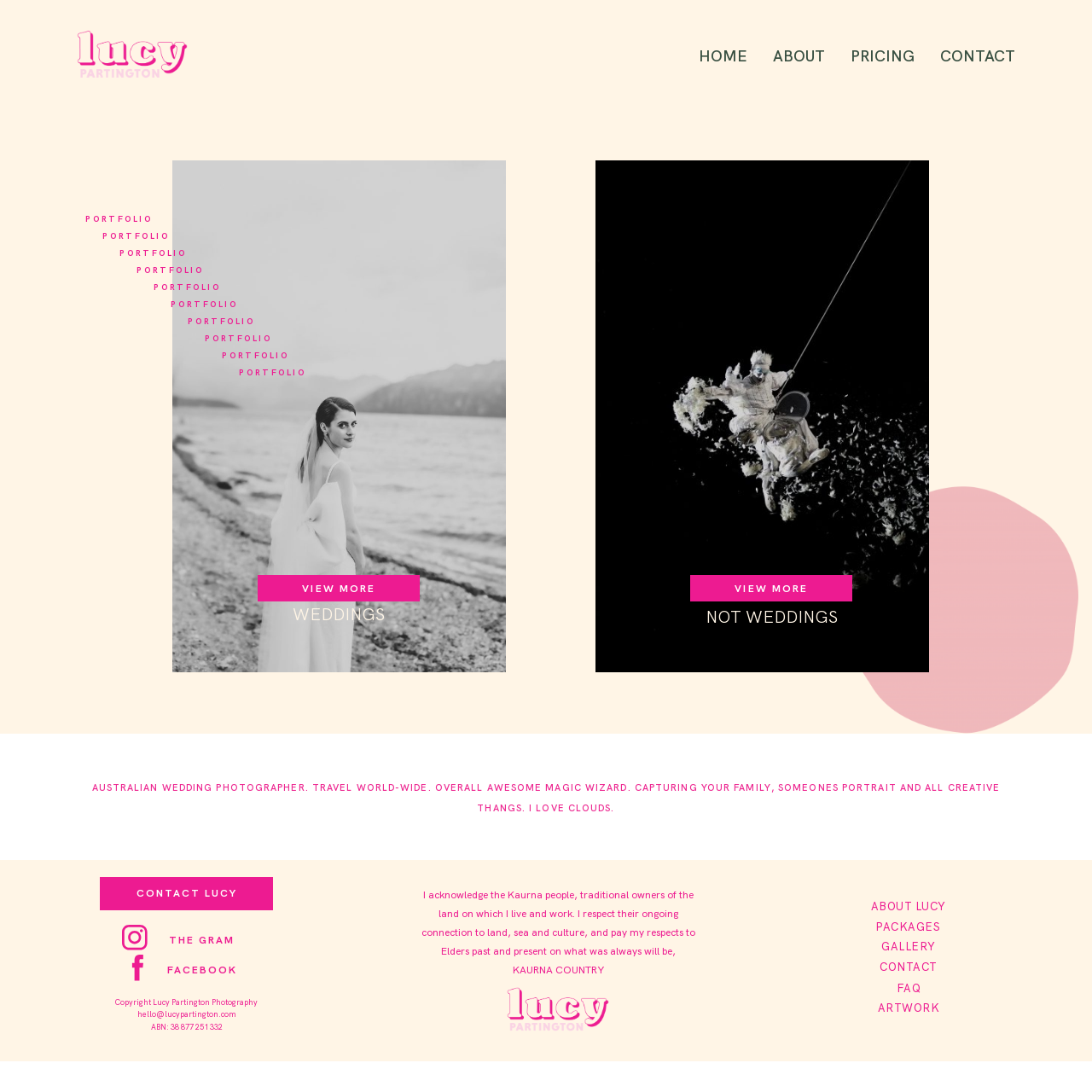Can you specify the bounding box coordinates of the area that needs to be clicked to fulfill the following instruction: "Check the ABOUT page"?

[0.708, 0.041, 0.755, 0.061]